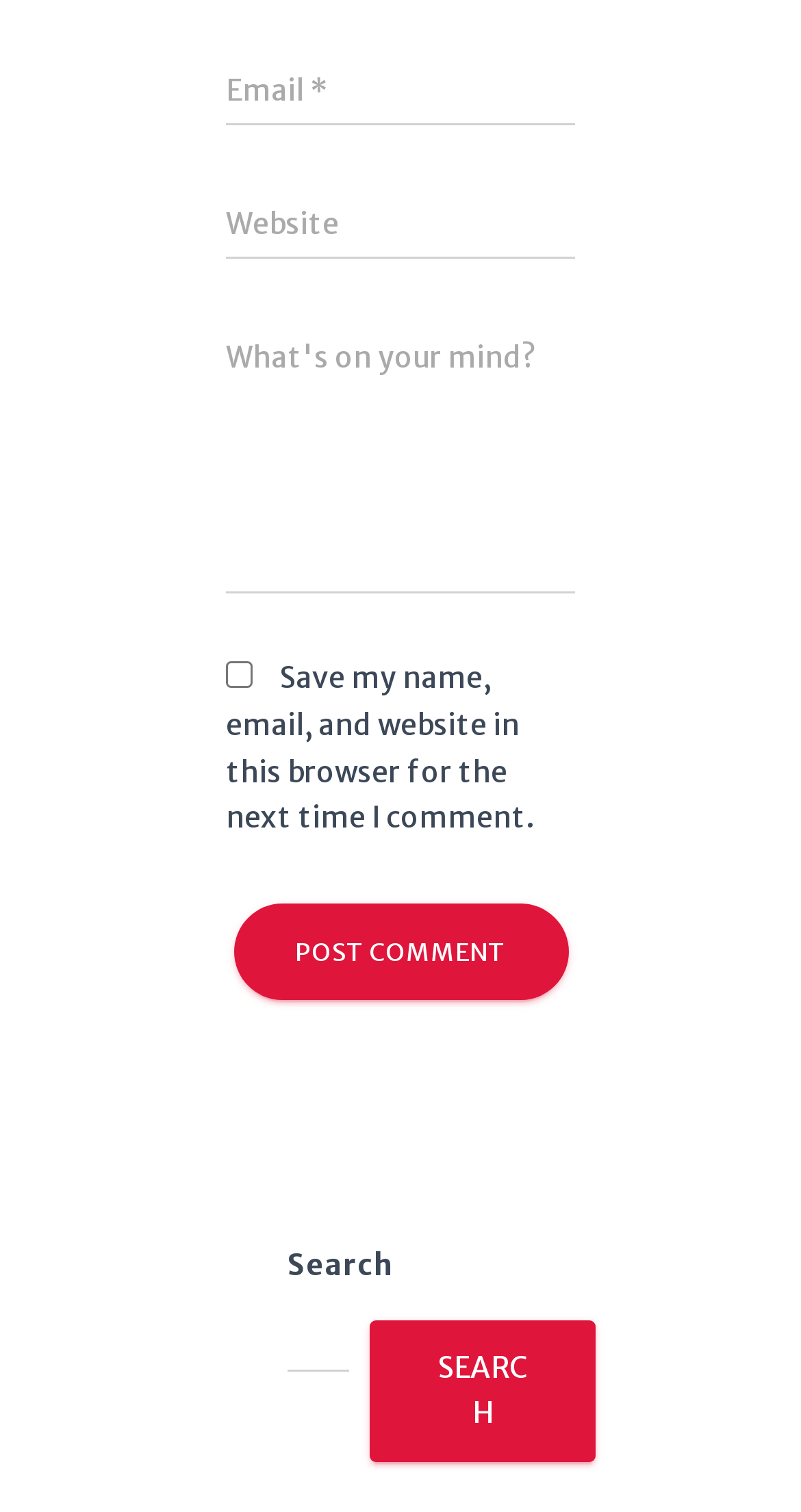Please answer the following question using a single word or phrase: How many search-related elements are there?

3